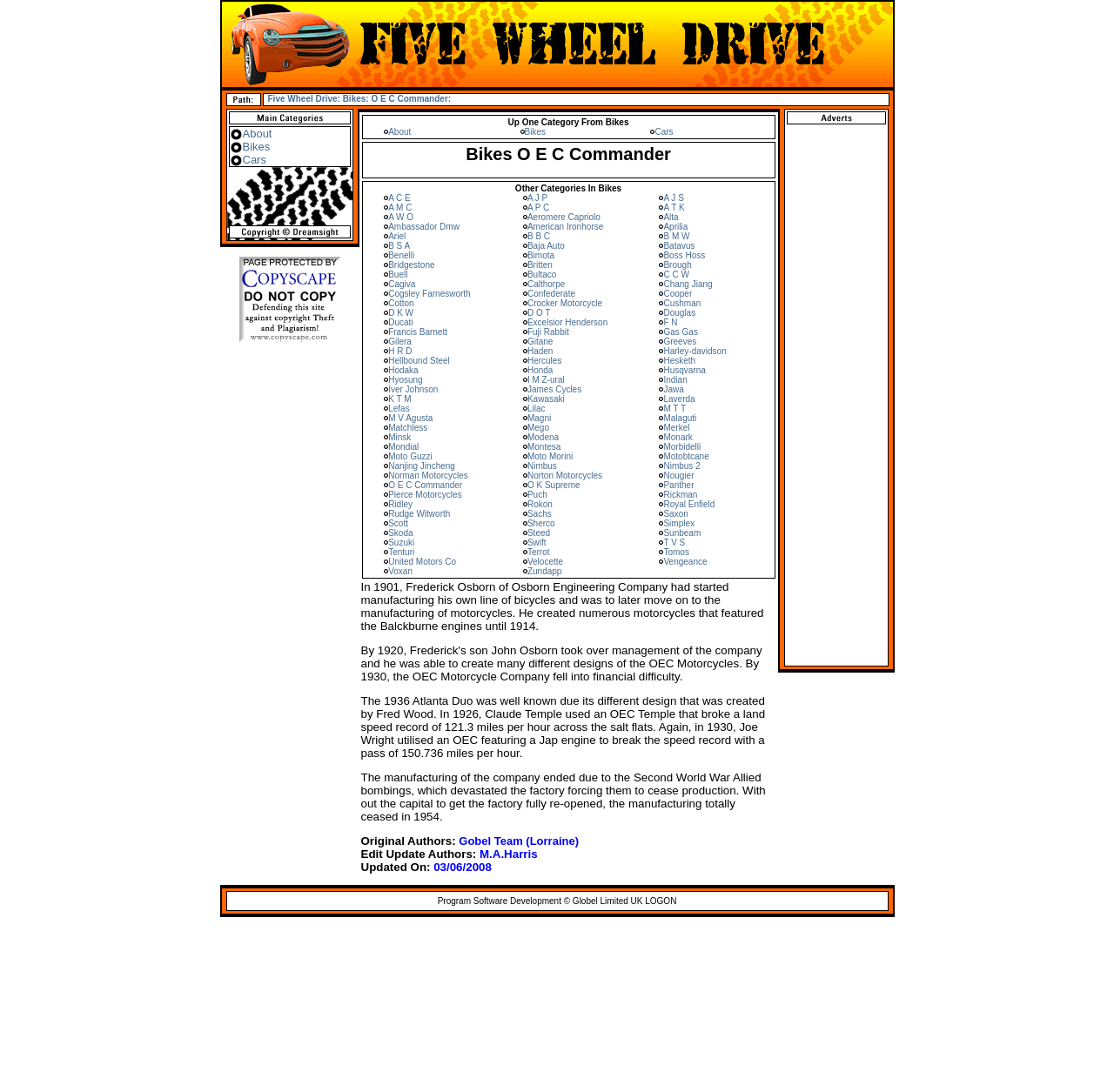Identify and extract the heading text of the webpage.

Bikes O E C Commander